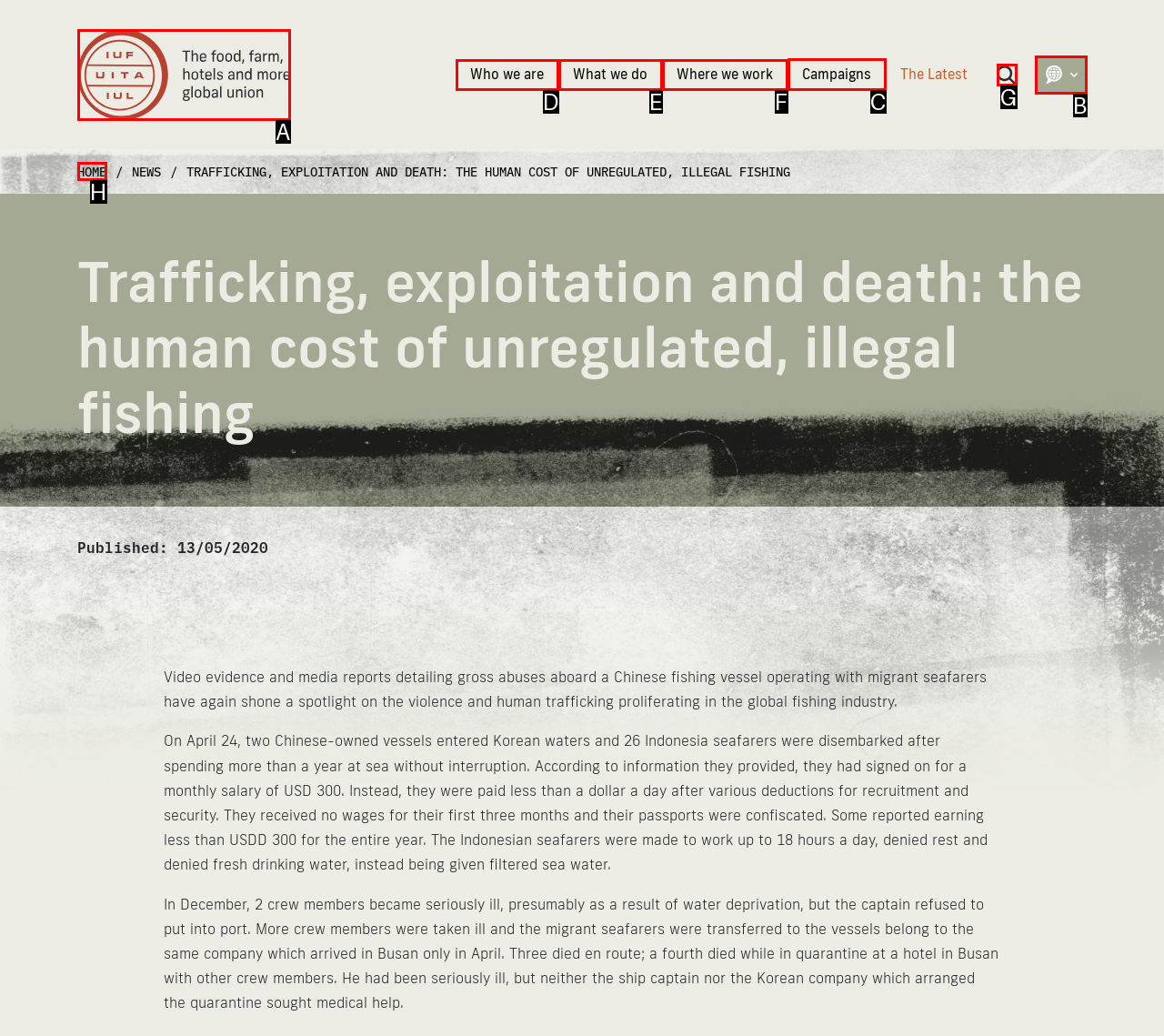Identify which lettered option completes the task: Explore the 'Campaigns' link. Provide the letter of the correct choice.

C